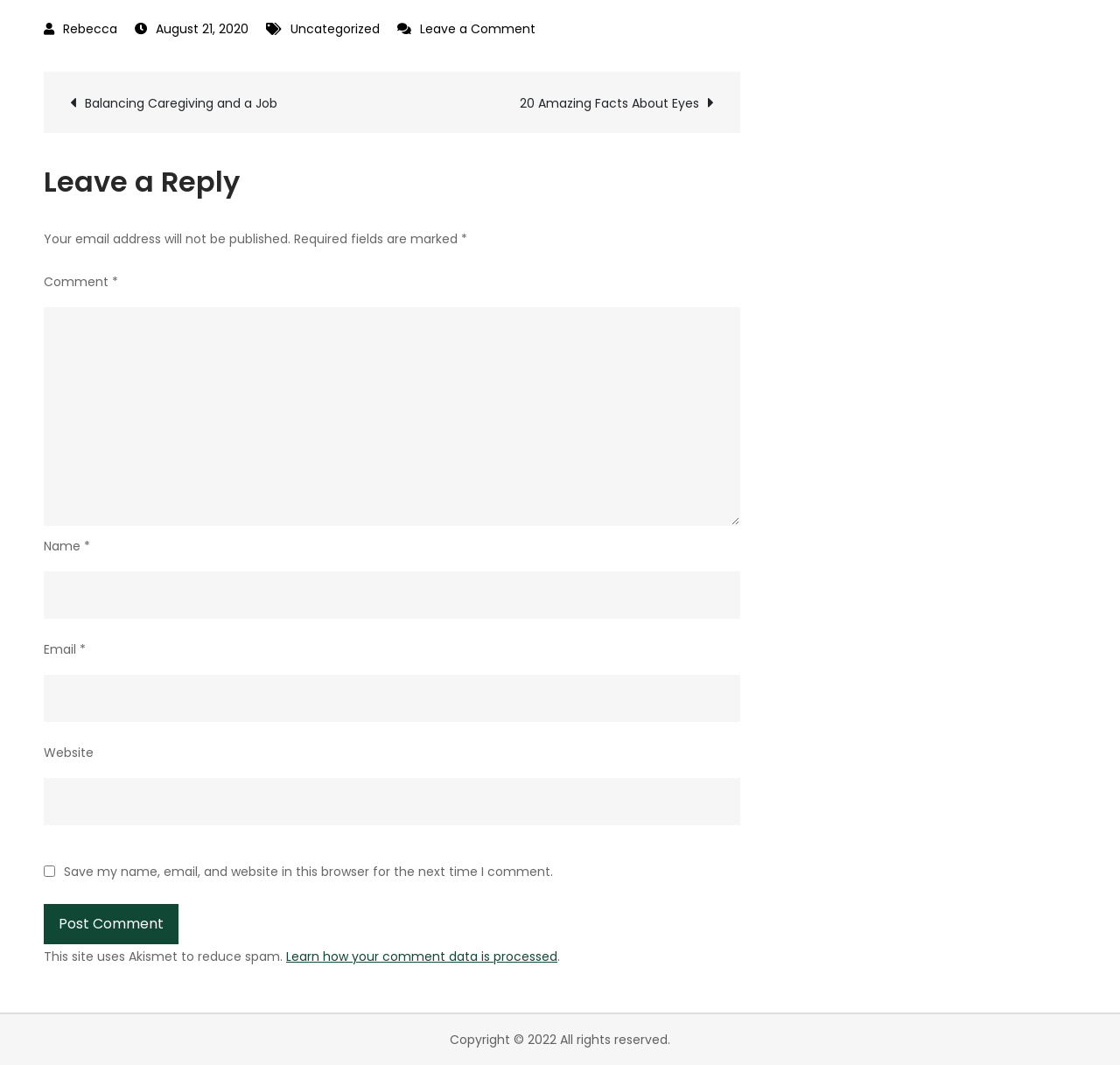Locate the bounding box coordinates of the element to click to perform the following action: 'Enter your name'. The coordinates should be given as four float values between 0 and 1, in the form of [left, top, right, bottom].

[0.039, 0.504, 0.075, 0.521]